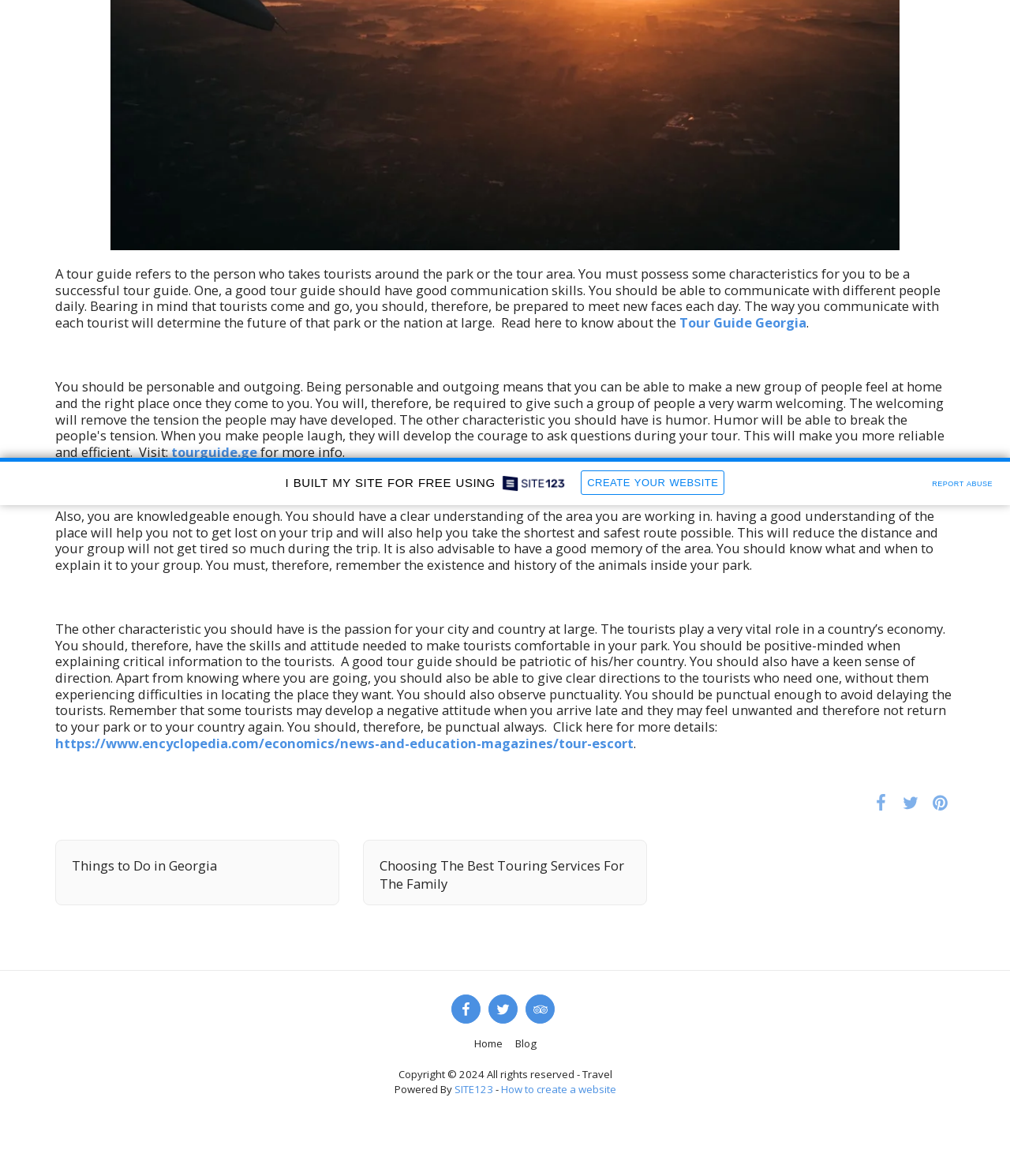Using the provided element description: "Cactus Chemistry By Species", determine the bounding box coordinates of the corresponding UI element in the screenshot.

None